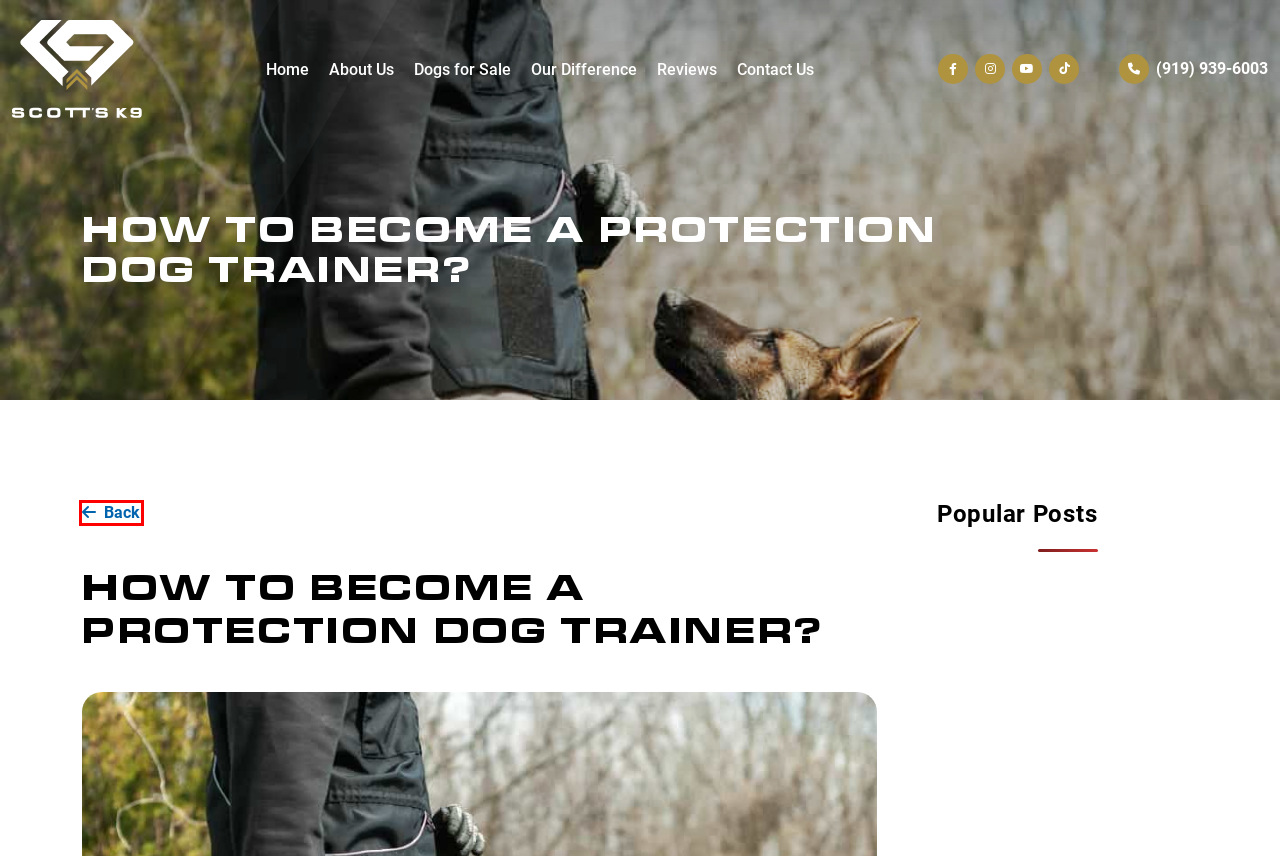You are given a screenshot depicting a webpage with a red bounding box around a UI element. Select the description that best corresponds to the new webpage after clicking the selected element. Here are the choices:
A. Protection Dogs Blog - Scott's K9
B. Executive Protection Dogs - Scott's K9 Story
C. Executive Protection Dogs For Sale In Philadelphia
D. The Scott's K9 Difference - Only The Best Executive Protect Dogs
E. Testimonials for The Best Protection Dogs in The World | Scotts K9
F. Best Executive Protection Dogs For Sale - Scott's K9
G. Contact Scott's K9 for the Best Protection Dogs Available
H. Executive Protection Dogs | Scotts K9 | Best Protection Dogs

A